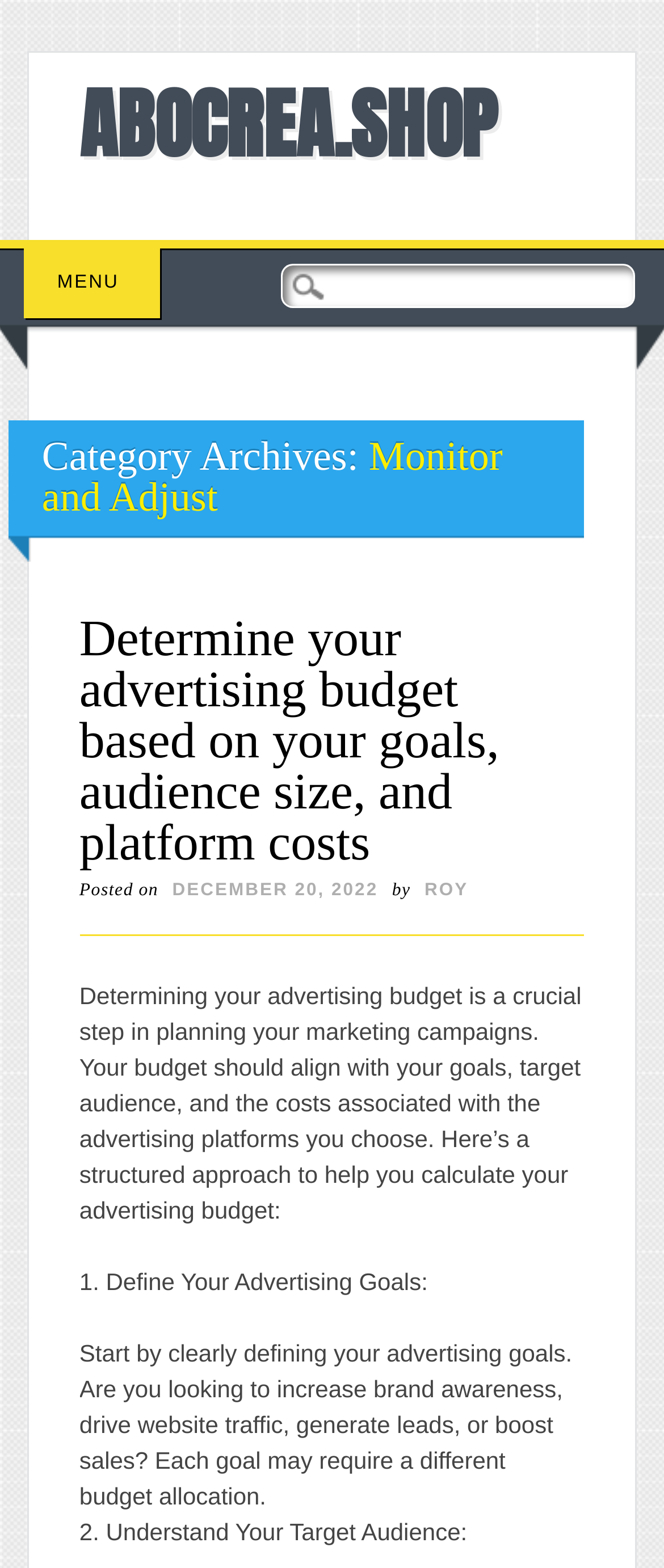From the element description: "roy", extract the bounding box coordinates of the UI element. The coordinates should be expressed as four float numbers between 0 and 1, in the order [left, top, right, bottom].

[0.627, 0.561, 0.718, 0.574]